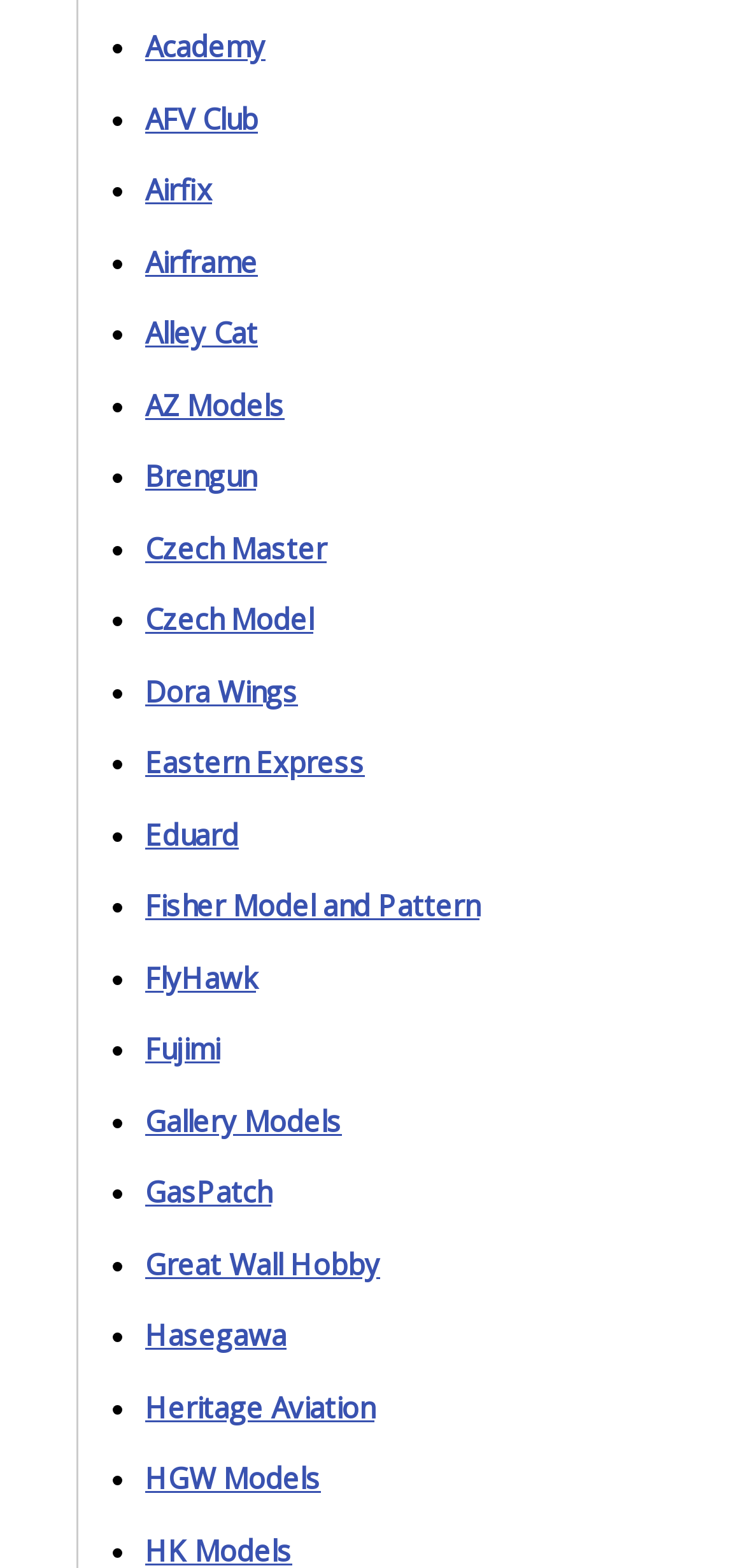Locate the bounding box coordinates of the element that should be clicked to execute the following instruction: "Click on Academy".

[0.195, 0.017, 0.356, 0.042]